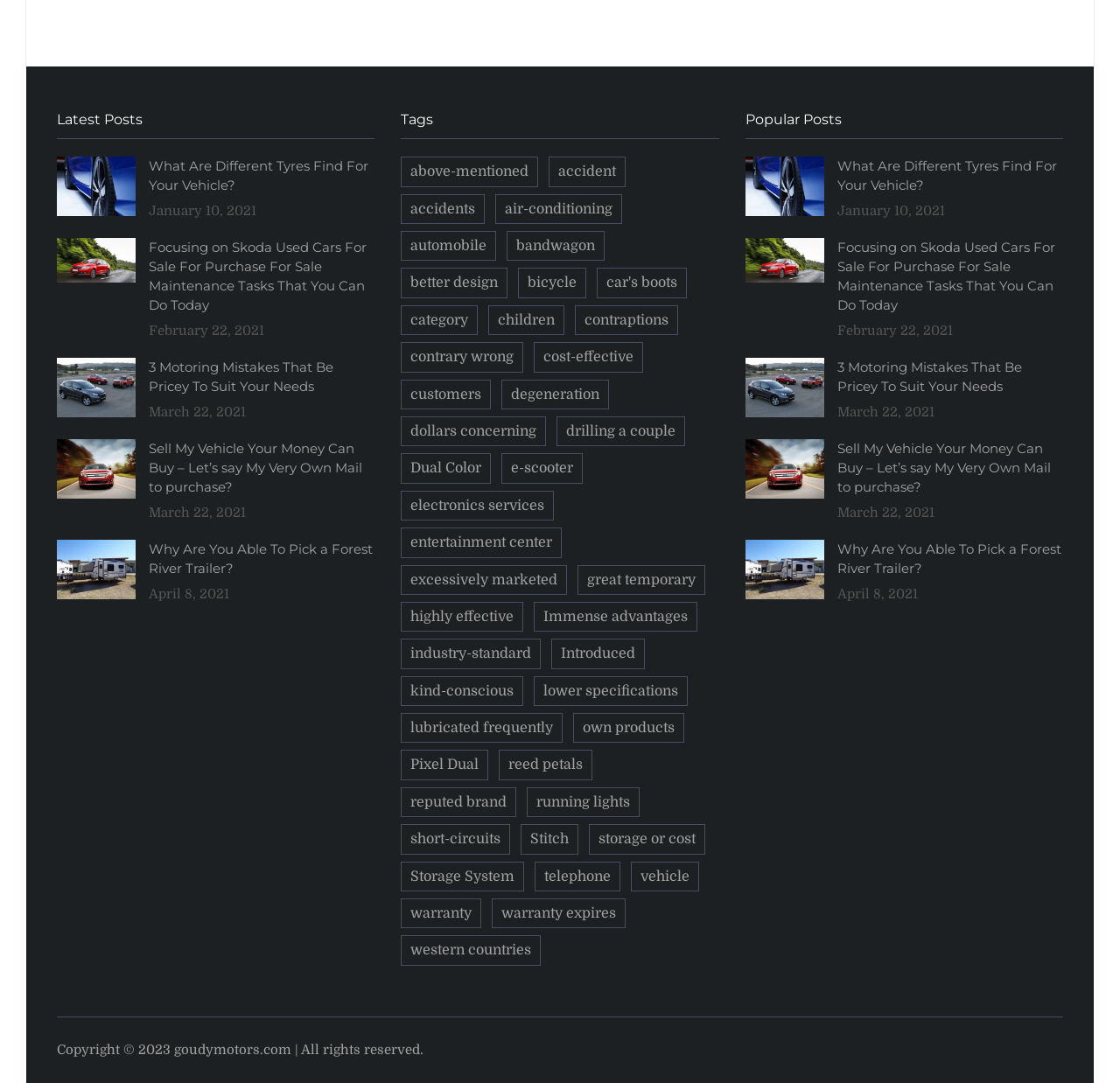Please respond to the question with a concise word or phrase:
What is the category of the post '3 Motoring Mistakes That Be Pricey To Suit Your Needs'?

Motoring